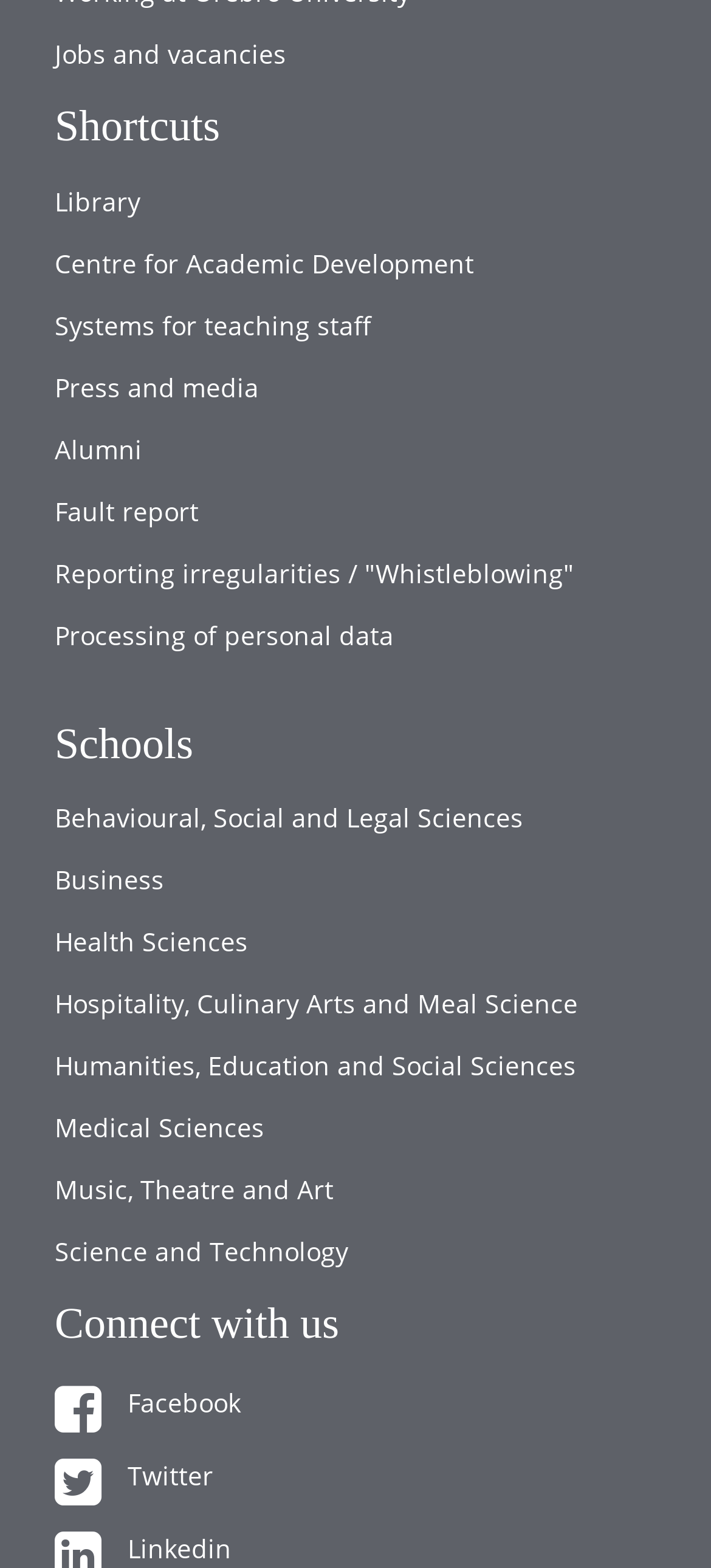What is the first shortcut link?
Using the visual information, reply with a single word or short phrase.

Jobs and vacancies